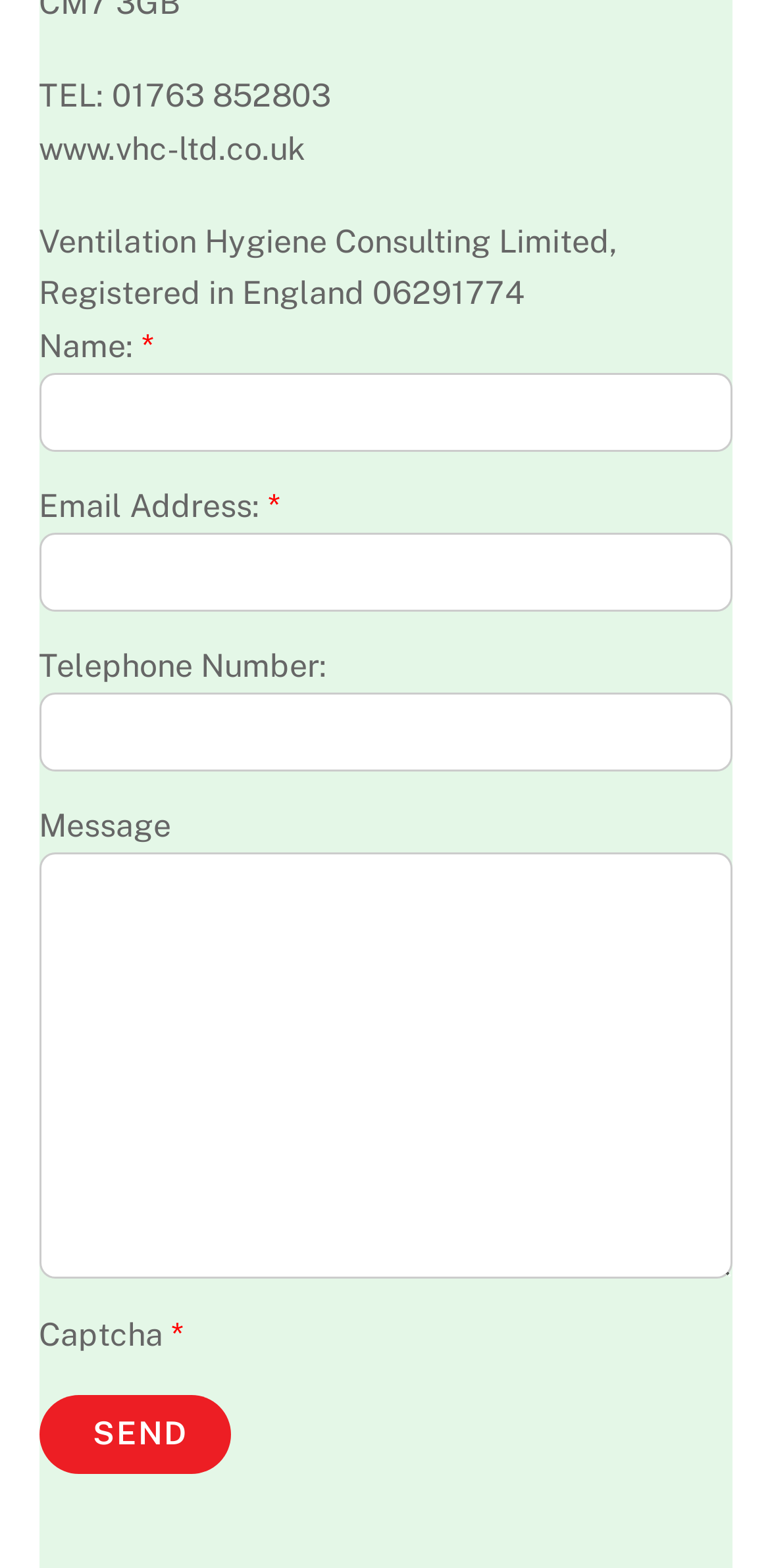What is the purpose of the Captcha?
Based on the screenshot, respond with a single word or phrase.

To prevent spam